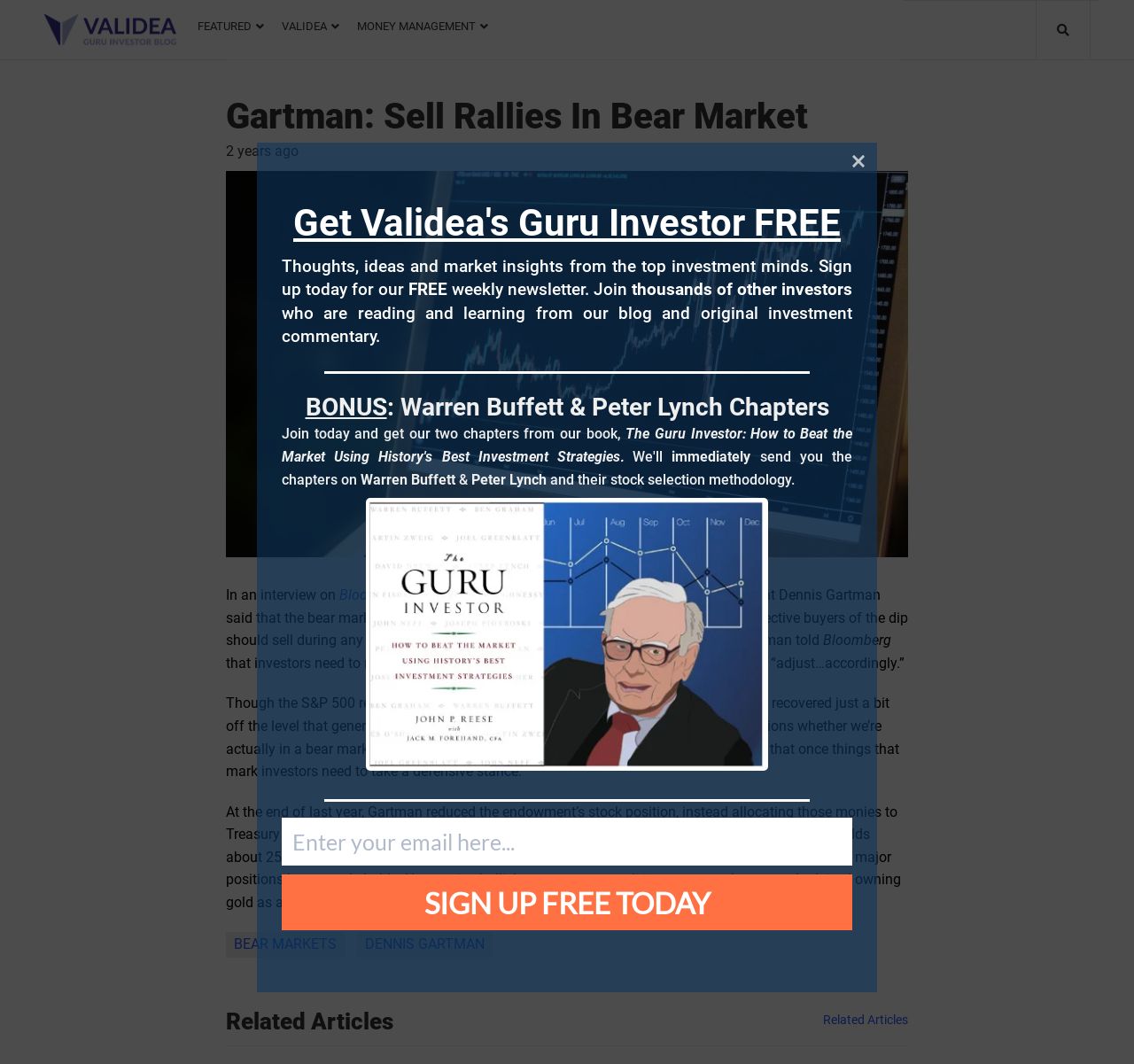Please identify the bounding box coordinates of the element's region that I should click in order to complete the following instruction: "Read the article 'Gartman: Sell Rallies In Bear Market'". The bounding box coordinates consist of four float numbers between 0 and 1, i.e., [left, top, right, bottom].

[0.199, 0.09, 0.801, 0.129]